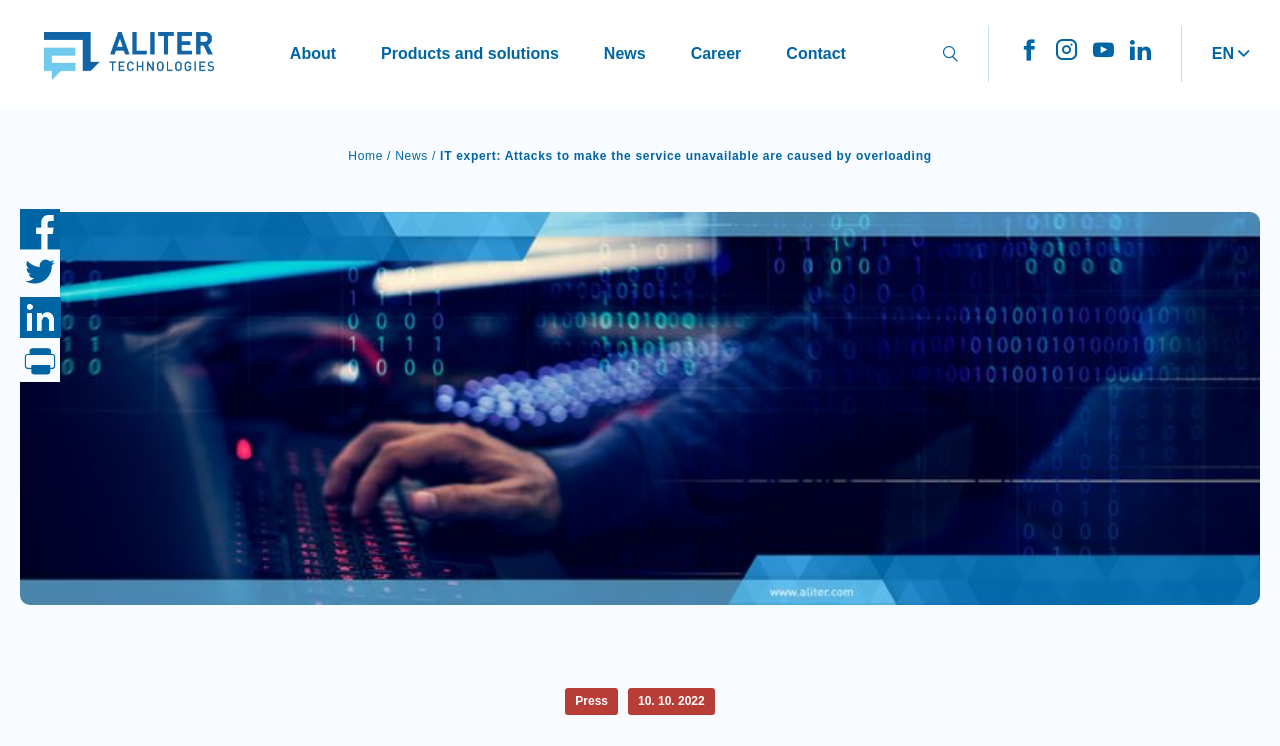From the webpage screenshot, predict the bounding box coordinates (top-left x, top-left y, bottom-right x, bottom-right y) for the UI element described here: Contact

[0.614, 0.062, 0.661, 0.083]